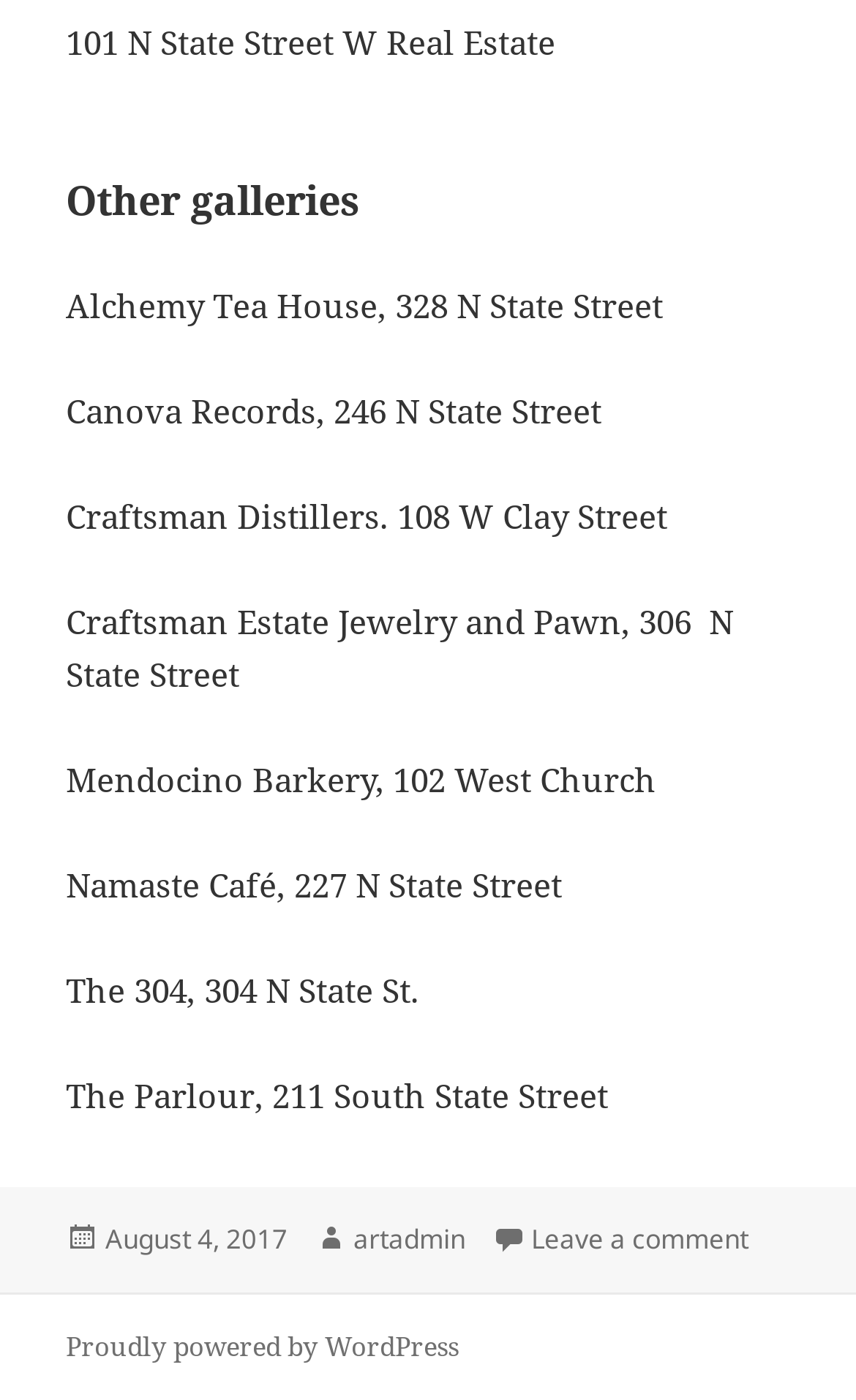Please determine the bounding box coordinates for the UI element described here. Use the format (top-left x, top-left y, bottom-right x, bottom-right y) with values bounded between 0 and 1: artadmin

[0.413, 0.872, 0.544, 0.9]